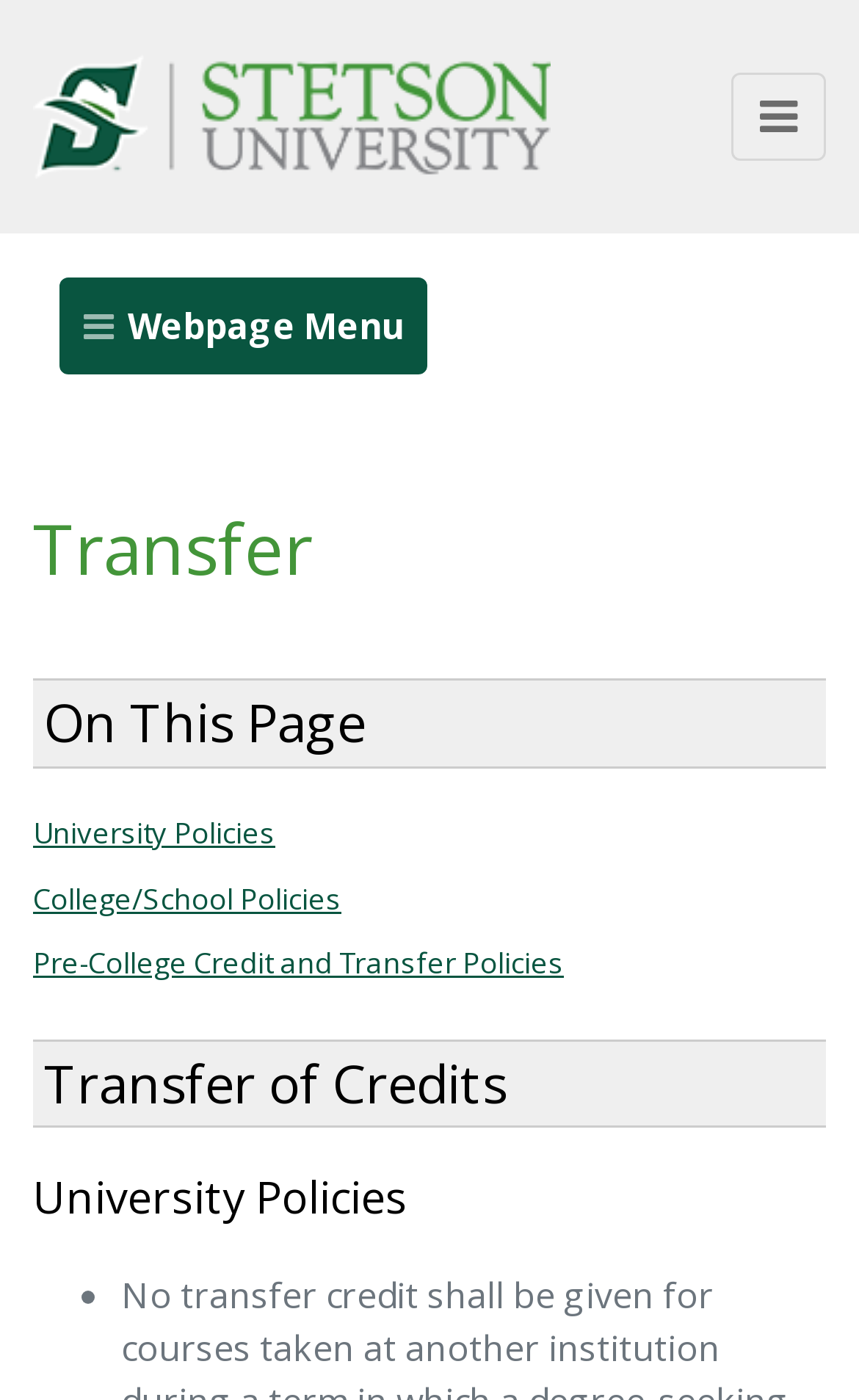Using the description: "Toggle menu", identify the bounding box of the corresponding UI element in the screenshot.

[0.851, 0.052, 0.962, 0.115]